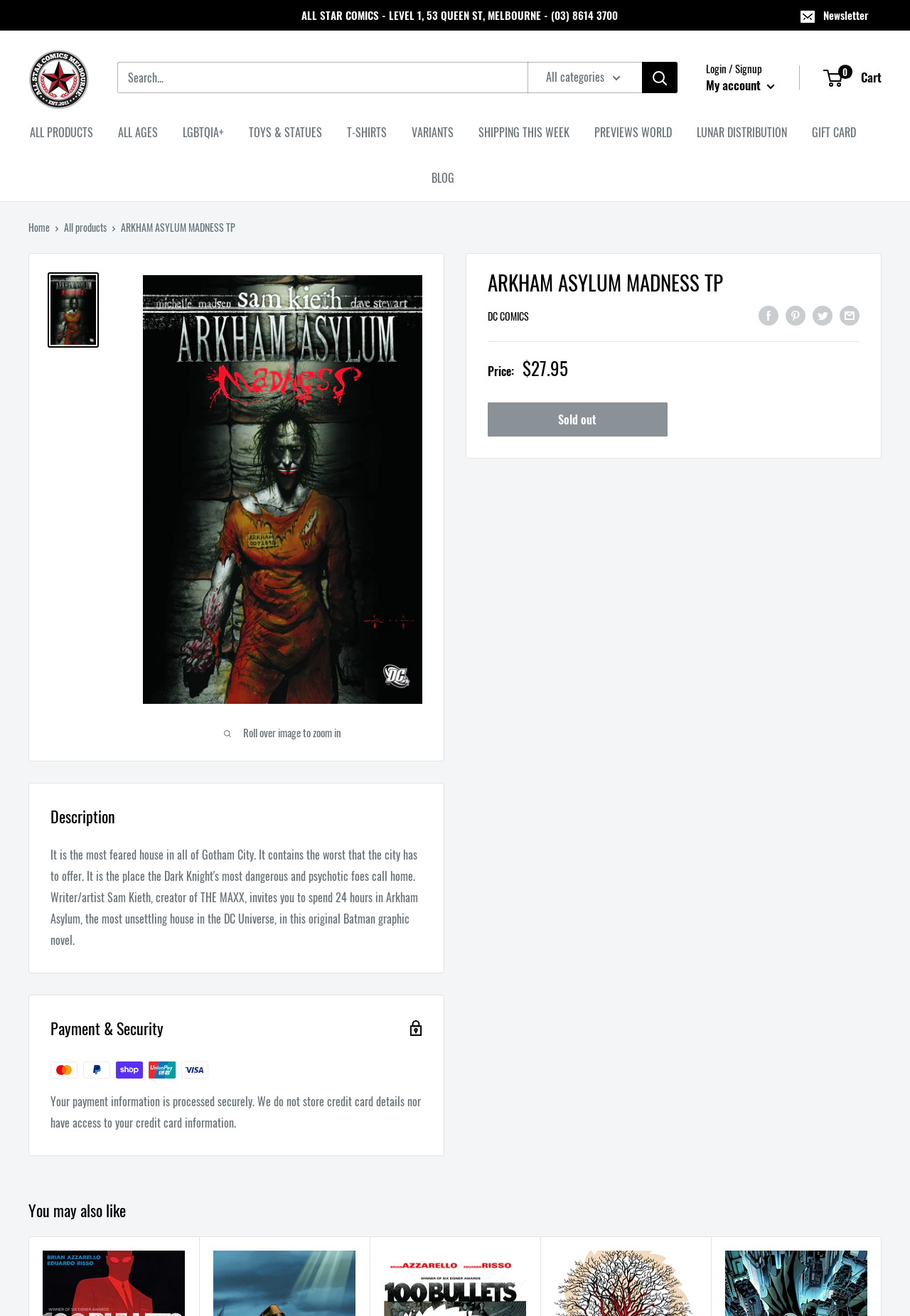Using the information in the image, give a comprehensive answer to the question: 
What payment methods are accepted?

I found the answer by looking at the images of different payment methods located below the 'Payment & Security' heading, which are Mastercard, PayPal, Shop Pay, Union Pay, and Visa.